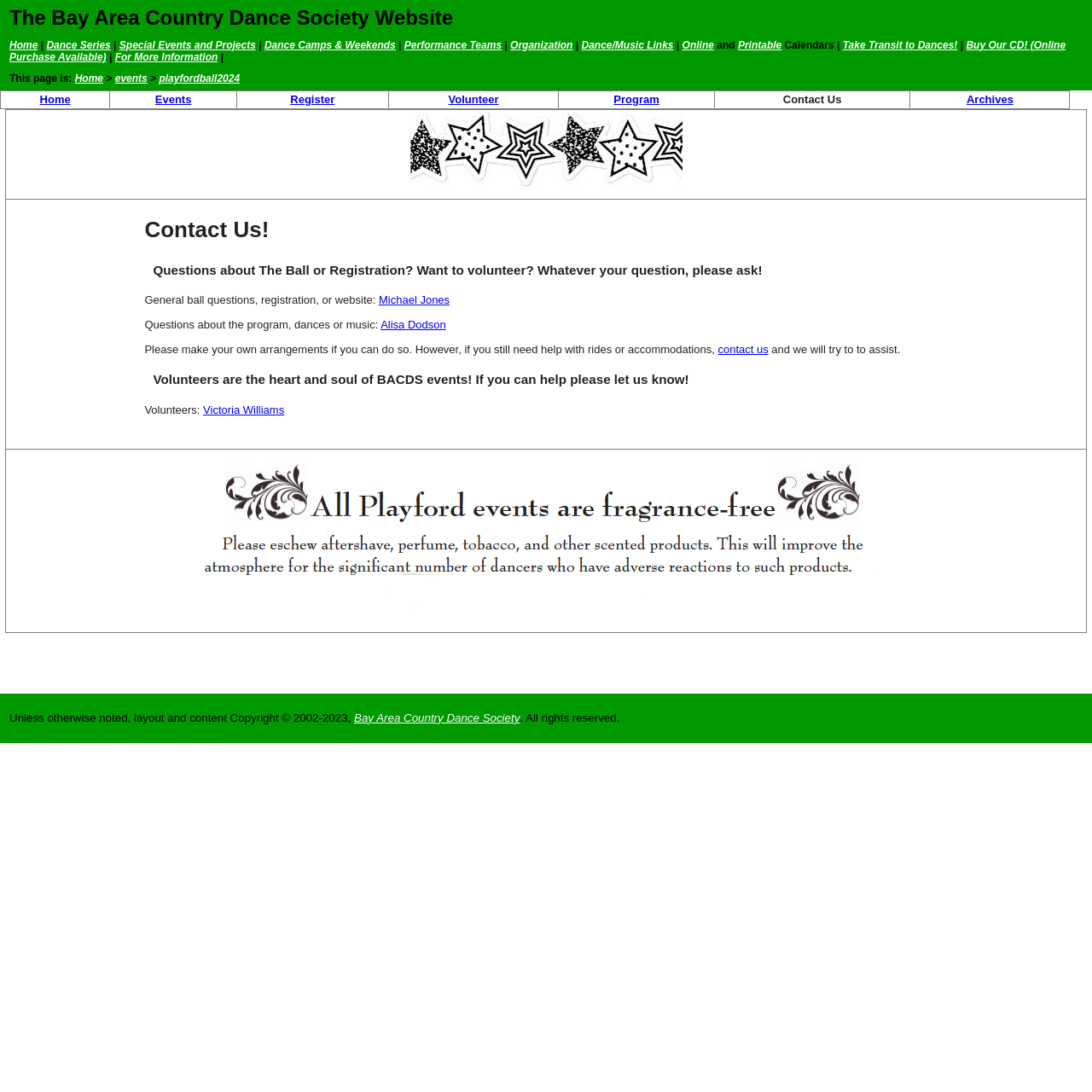Please pinpoint the bounding box coordinates for the region I should click to adhere to this instruction: "Visit Bay Area Country Dance Society website".

[0.324, 0.651, 0.476, 0.663]